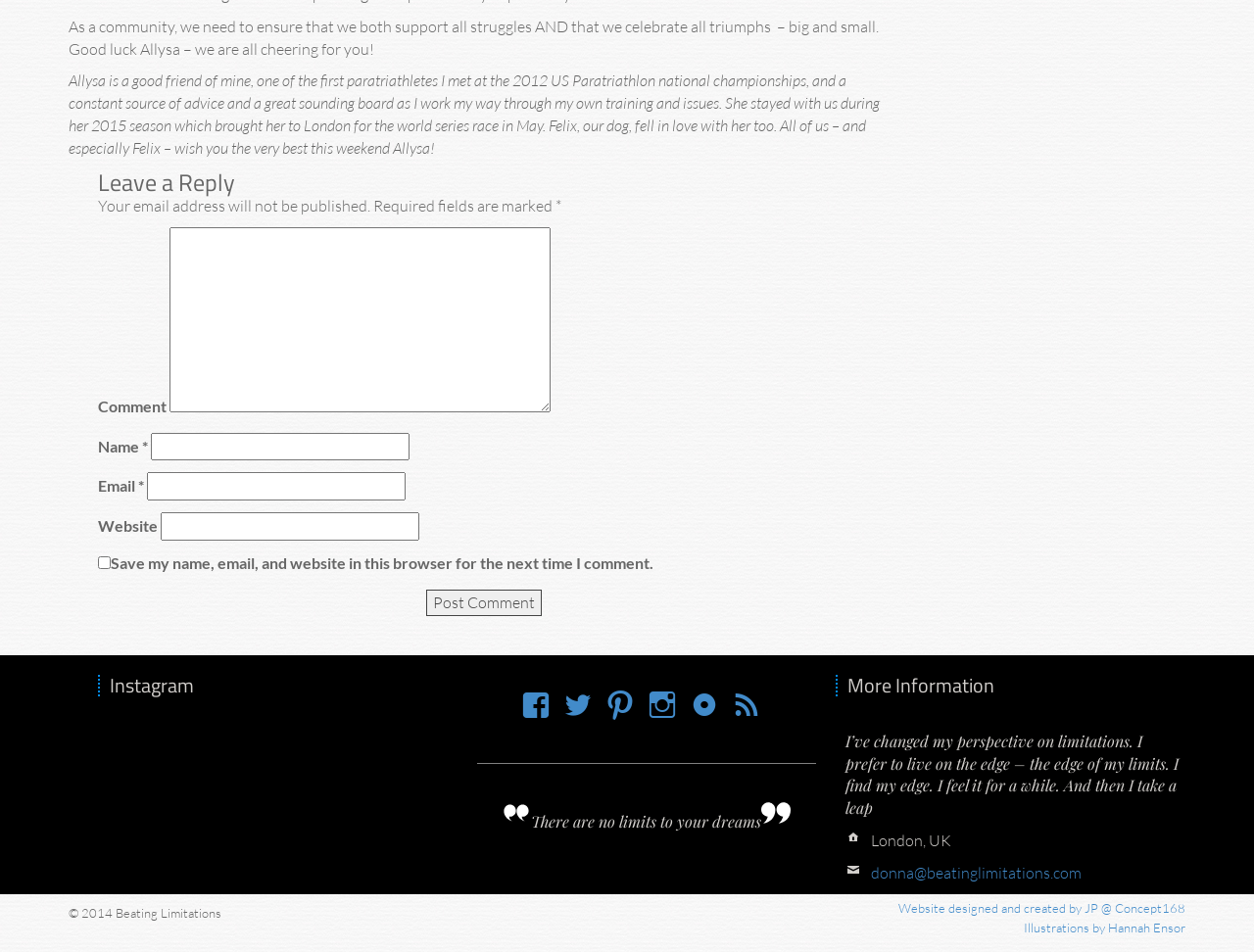From the given element description: "donna@beatinglimitations.com", find the bounding box for the UI element. Provide the coordinates as four float numbers between 0 and 1, in the order [left, top, right, bottom].

[0.695, 0.906, 0.863, 0.927]